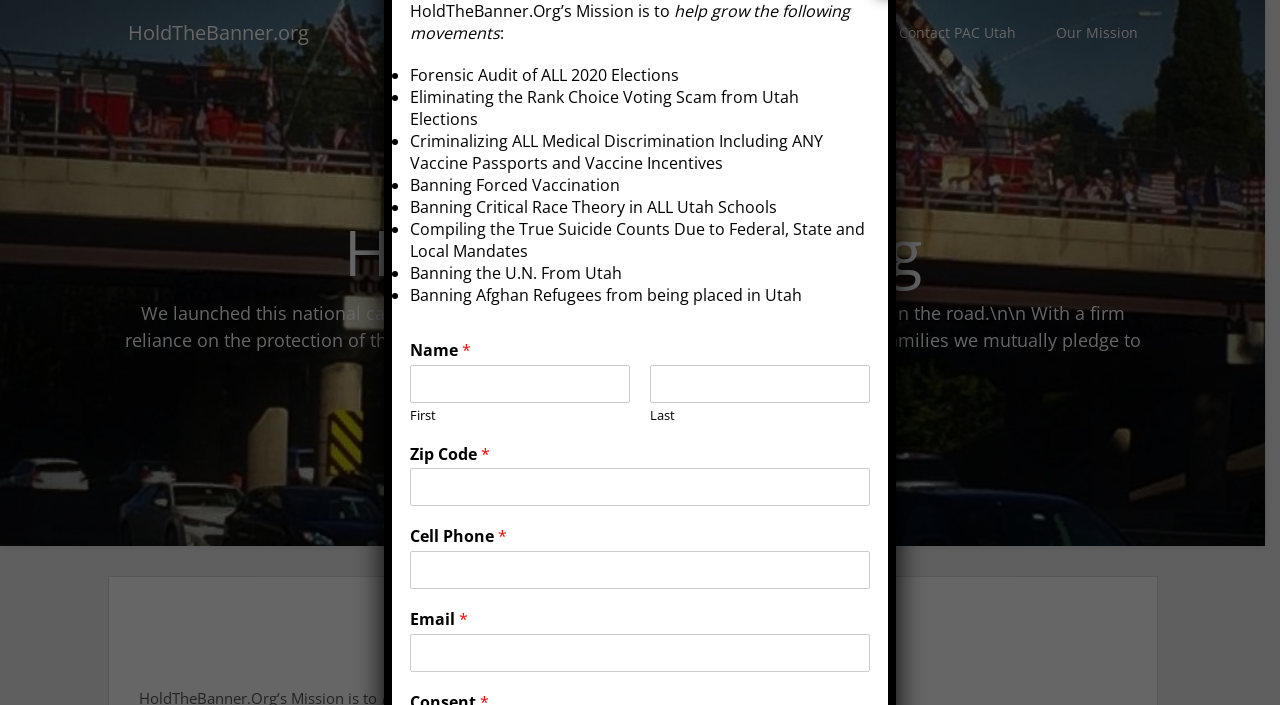What is the theme of the mission objectives?
Could you please answer the question thoroughly and with as much detail as possible?

The mission objectives listed on the webpage are all related to protecting individual freedoms and rights, such as banning forced vaccination, critical race theory, and vaccine passports, and compiling suicide counts due to government mandates.